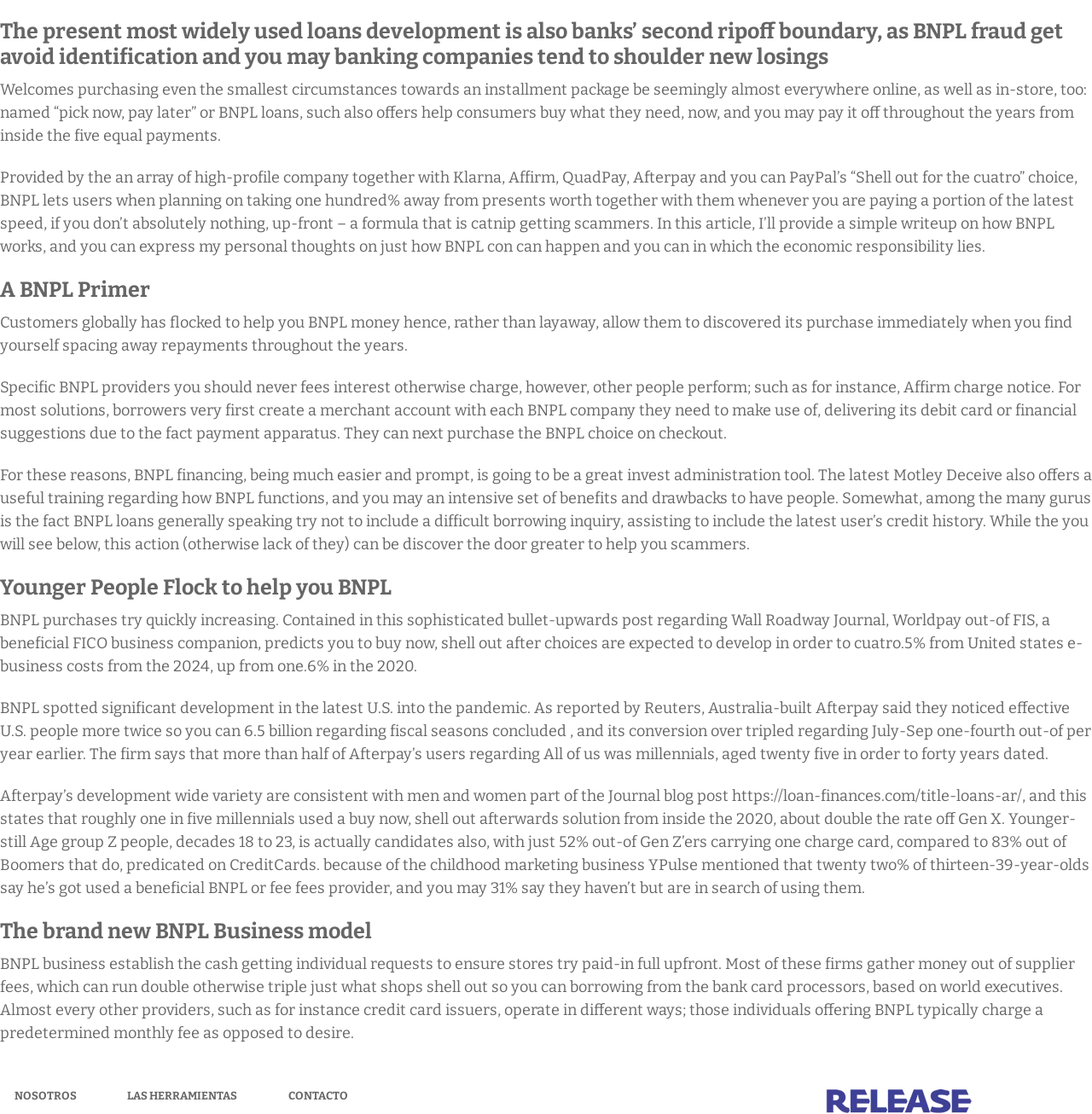Please specify the bounding box coordinates in the format (top-left x, top-left y, bottom-right x, bottom-right y), with all values as floating point numbers between 0 and 1. Identify the bounding box of the UI element described by: CONTACTO

[0.264, 0.978, 0.319, 0.989]